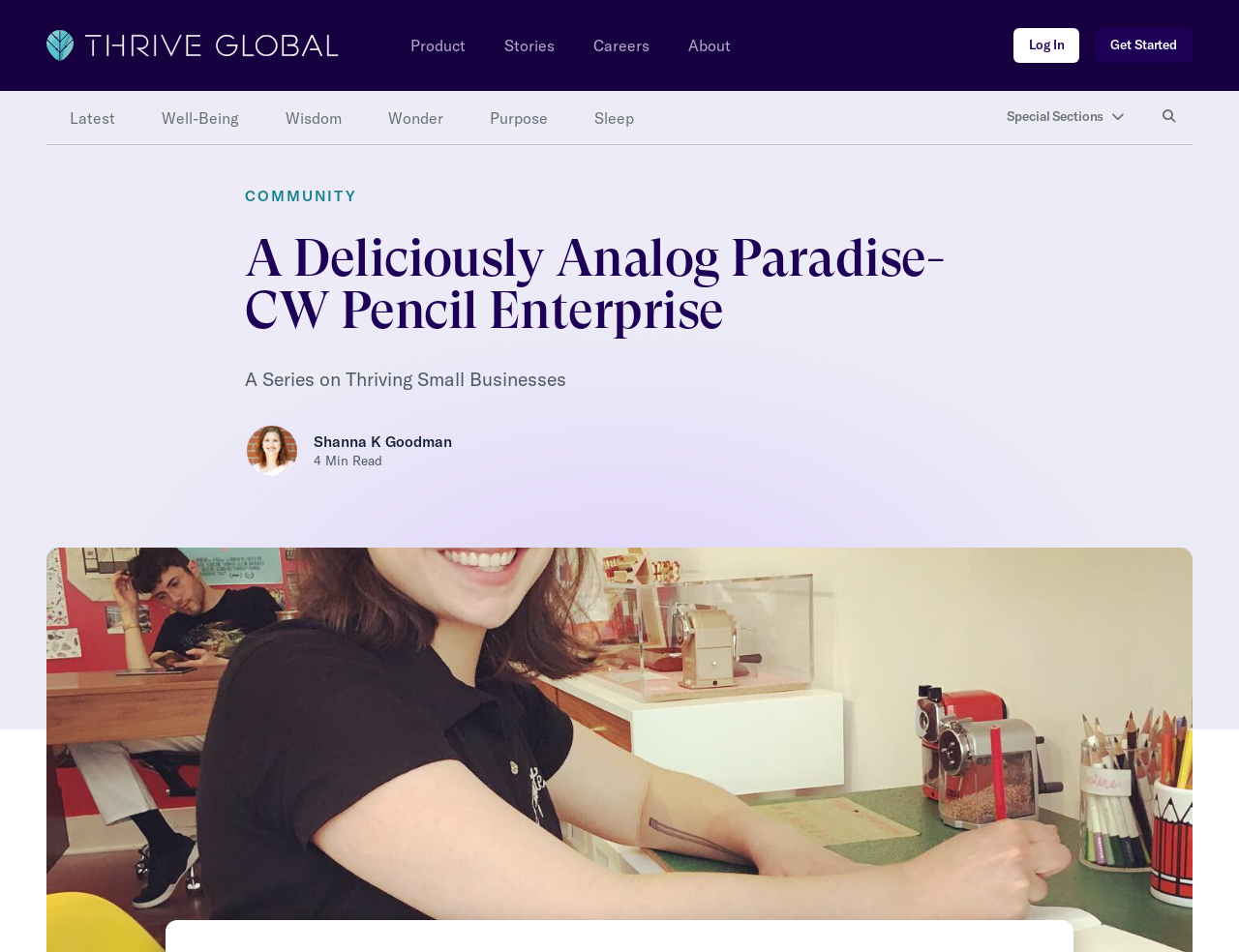Who is the author of the article?
Look at the image and respond to the question as thoroughly as possible.

The author of the article can be determined by looking at the section below the main heading, where the name 'Shanna K Goodman' is mentioned, accompanied by an image and a link to the author's profile.